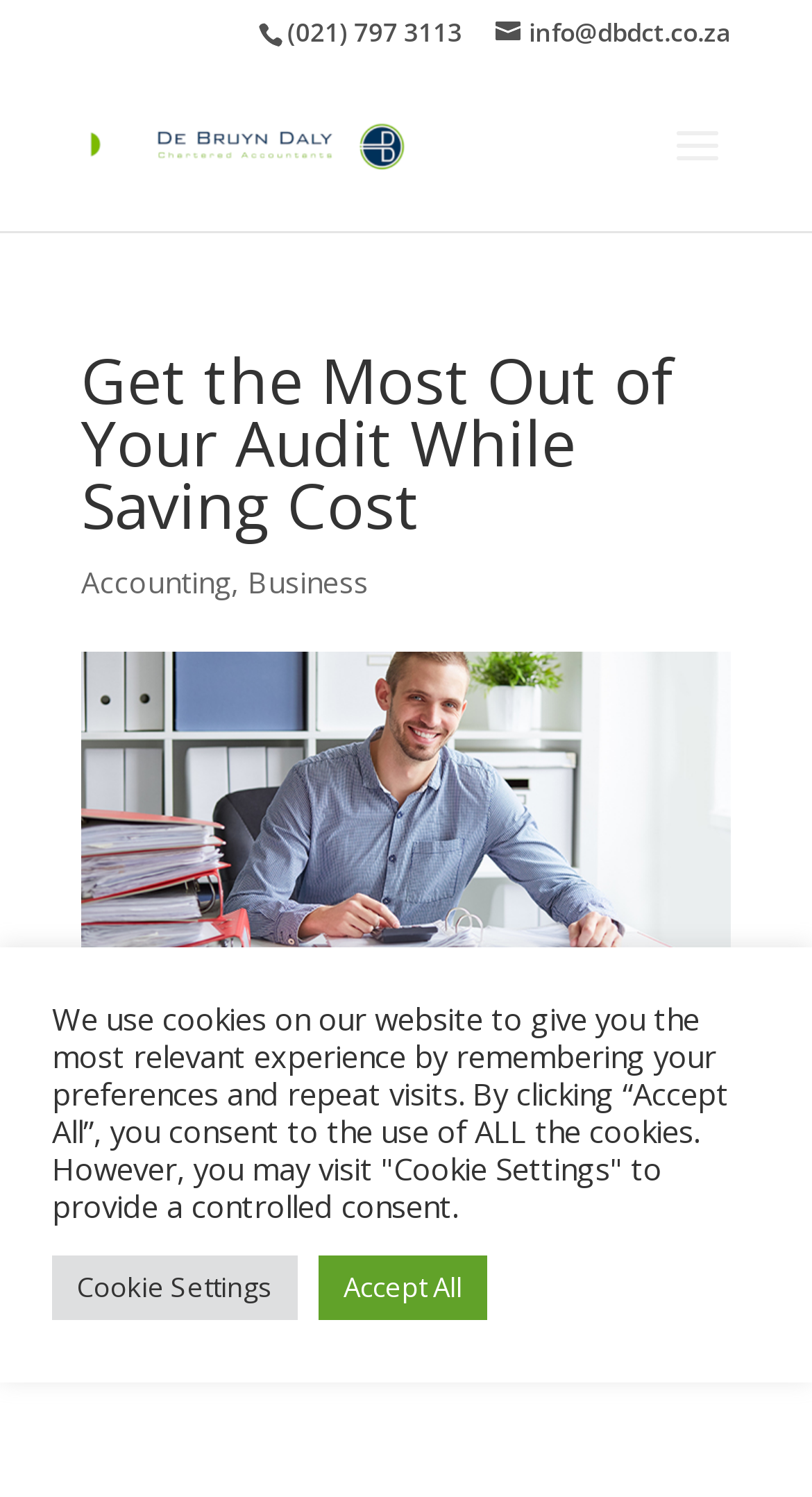What is the title or heading displayed on the webpage?

Get the Most Out of Your Audit While Saving Cost